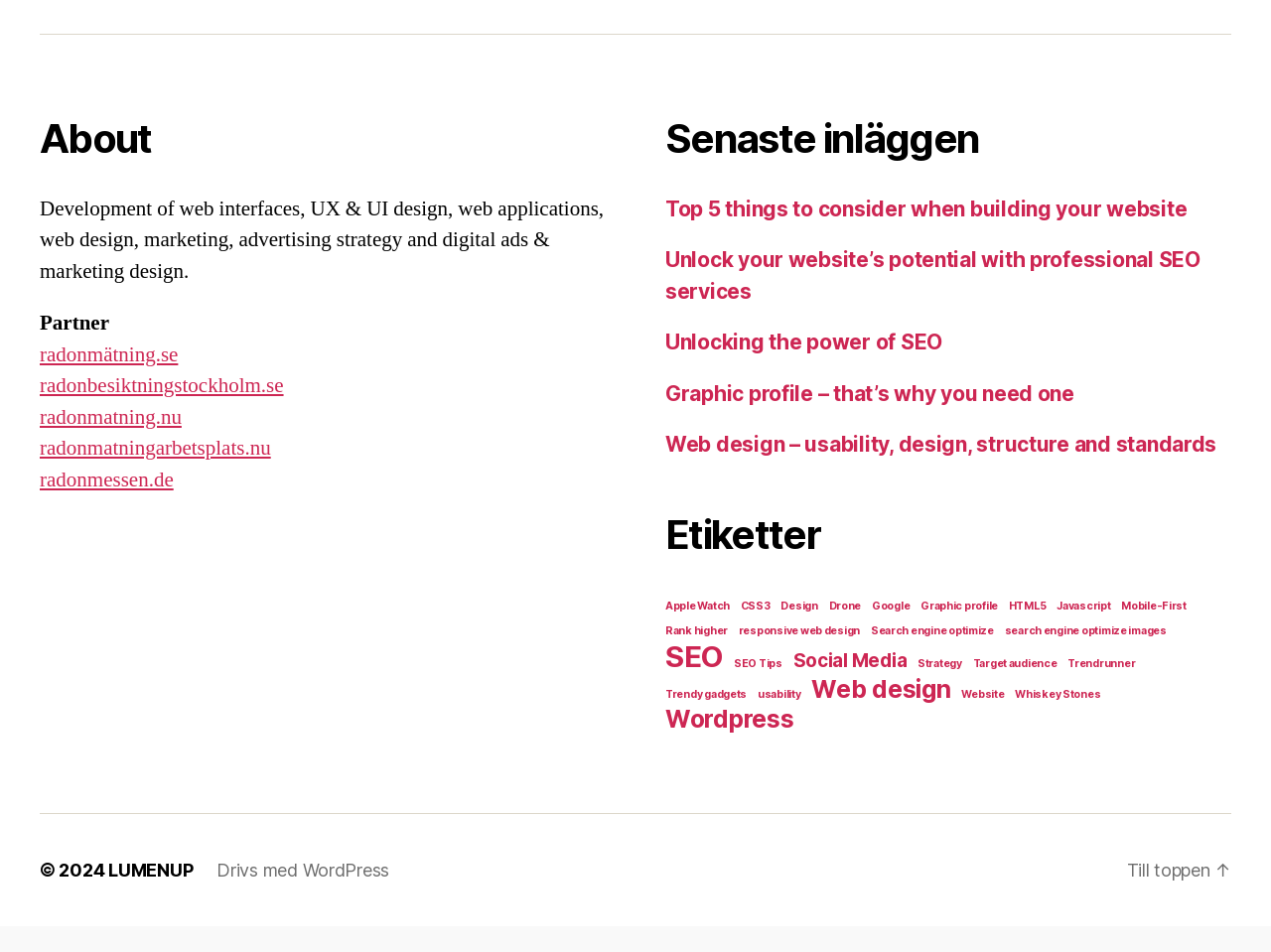Find the bounding box coordinates corresponding to the UI element with the description: "Trendy gadgets". The coordinates should be formatted as [left, top, right, bottom], with values as floats between 0 and 1.

[0.523, 0.75, 0.588, 0.764]